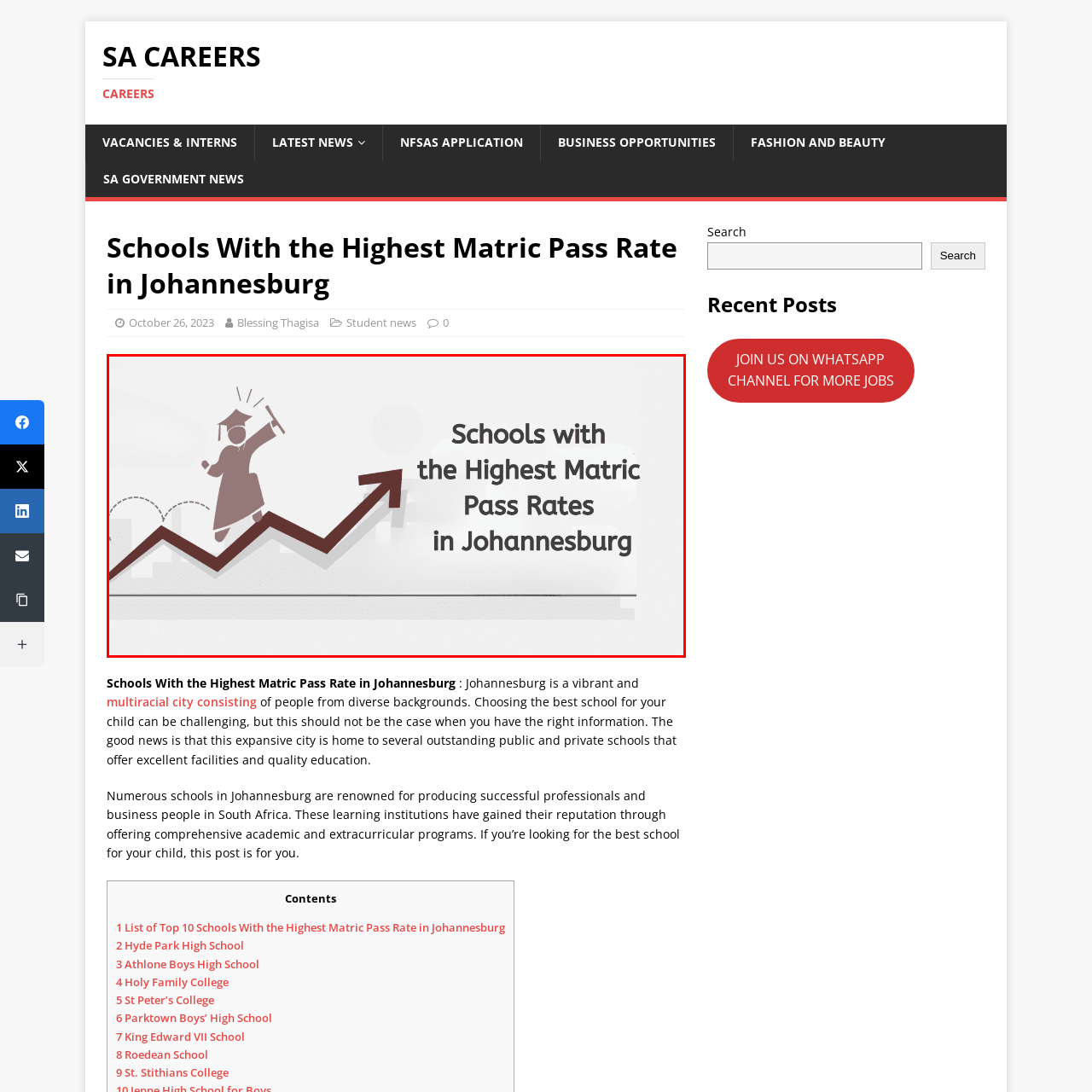Deliver a detailed account of the image that lies within the red box.

The image prominently features the text "Schools with the Highest Matric Pass Rates in Johannesburg," capturing the theme of excellence in education within this vibrant city. Complementing the title is a dynamic illustration of a graduate in a cap and gown, joyfully holding a diploma, symbolizing achievement and success. The visual narrative is enhanced by an upward-trending arrow that signifies growth and progress, reflecting the ambition of students and the quality of schools in Johannesburg. This engaging combination of graphics and text emphasizes the importance of educational success and guides parents seeking the best schools for their children in the region.